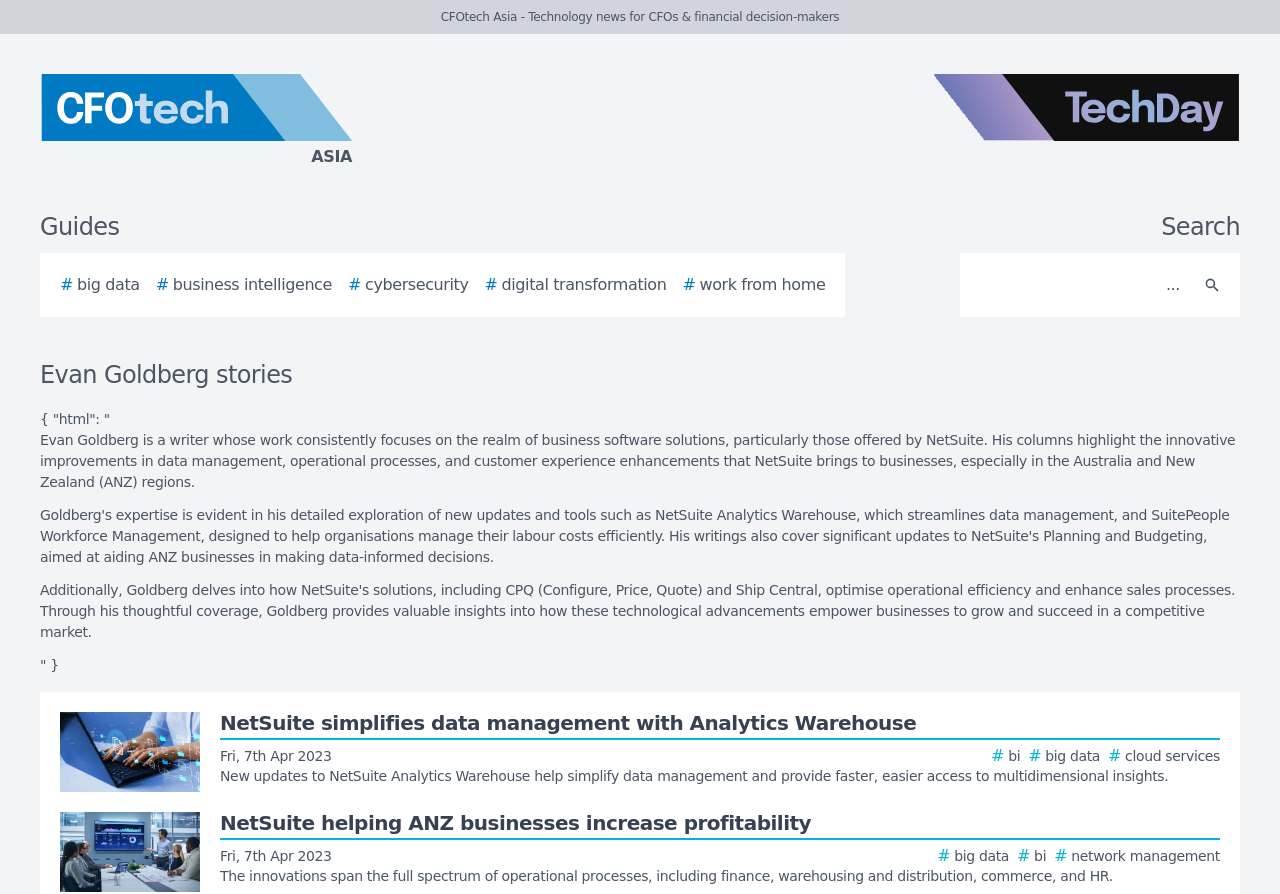Write a detailed summary of the webpage, including text, images, and layout.

This webpage is a list of stories written by Evan Goldberg, a writer who focuses on business software solutions, particularly those offered by NetSuite. At the top of the page, there is a logo of CFOtech Asia, a technology news website for CFOs and financial decision-makers, accompanied by a link to the website. Next to it is a TechDay logo. 

Below the logos, there are several links to guides, including big data, business intelligence, cybersecurity, digital transformation, and work from home. On the right side of these links, there is a search bar with a search button. 

The main content of the page is a list of stories written by Evan Goldberg. The title "Evan Goldberg stories" is prominently displayed at the top of the list. Each story is represented by a link with a brief summary, accompanied by a small image. The stories are arranged vertically, with the most recent ones at the top. The summaries provide information about the topics covered in each story, including data management, operational processes, and customer experience enhancements.